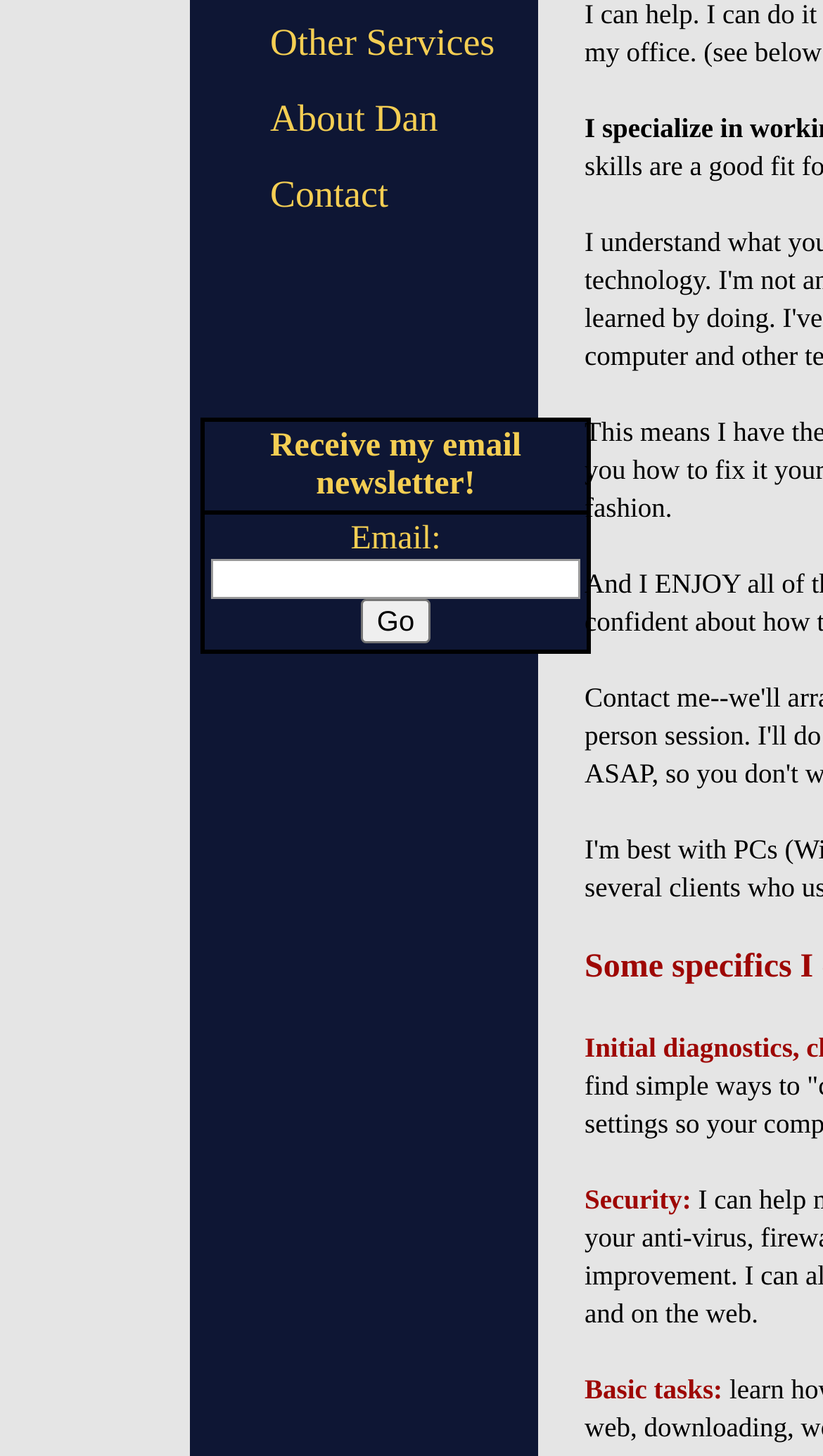Give the bounding box coordinates for this UI element: "Contact". The coordinates should be four float numbers between 0 and 1, arranged as [left, top, right, bottom].

[0.328, 0.107, 0.601, 0.159]